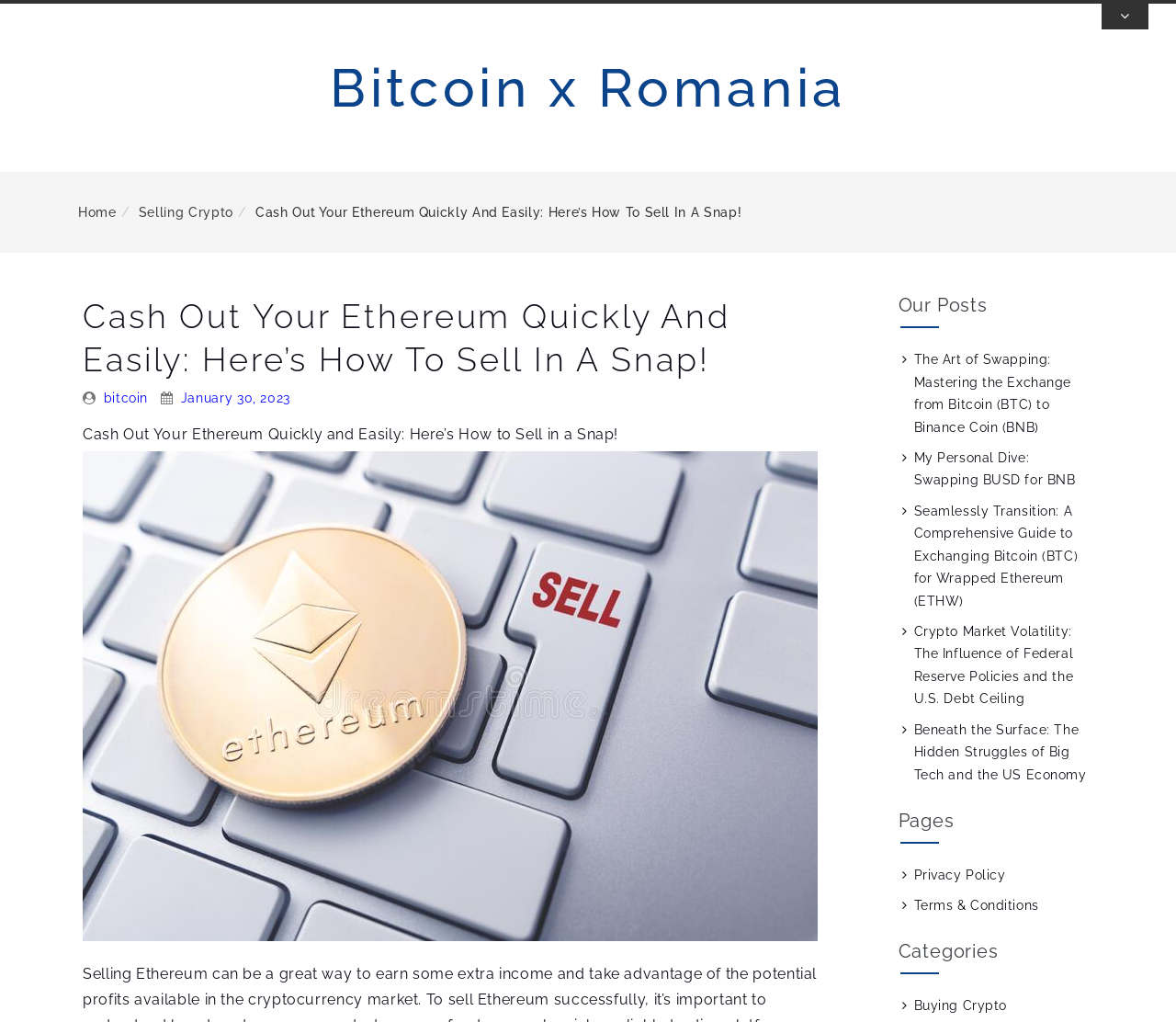Find and provide the bounding box coordinates for the UI element described here: "bitcoin". The coordinates should be given as four float numbers between 0 and 1: [left, top, right, bottom].

[0.088, 0.398, 0.126, 0.42]